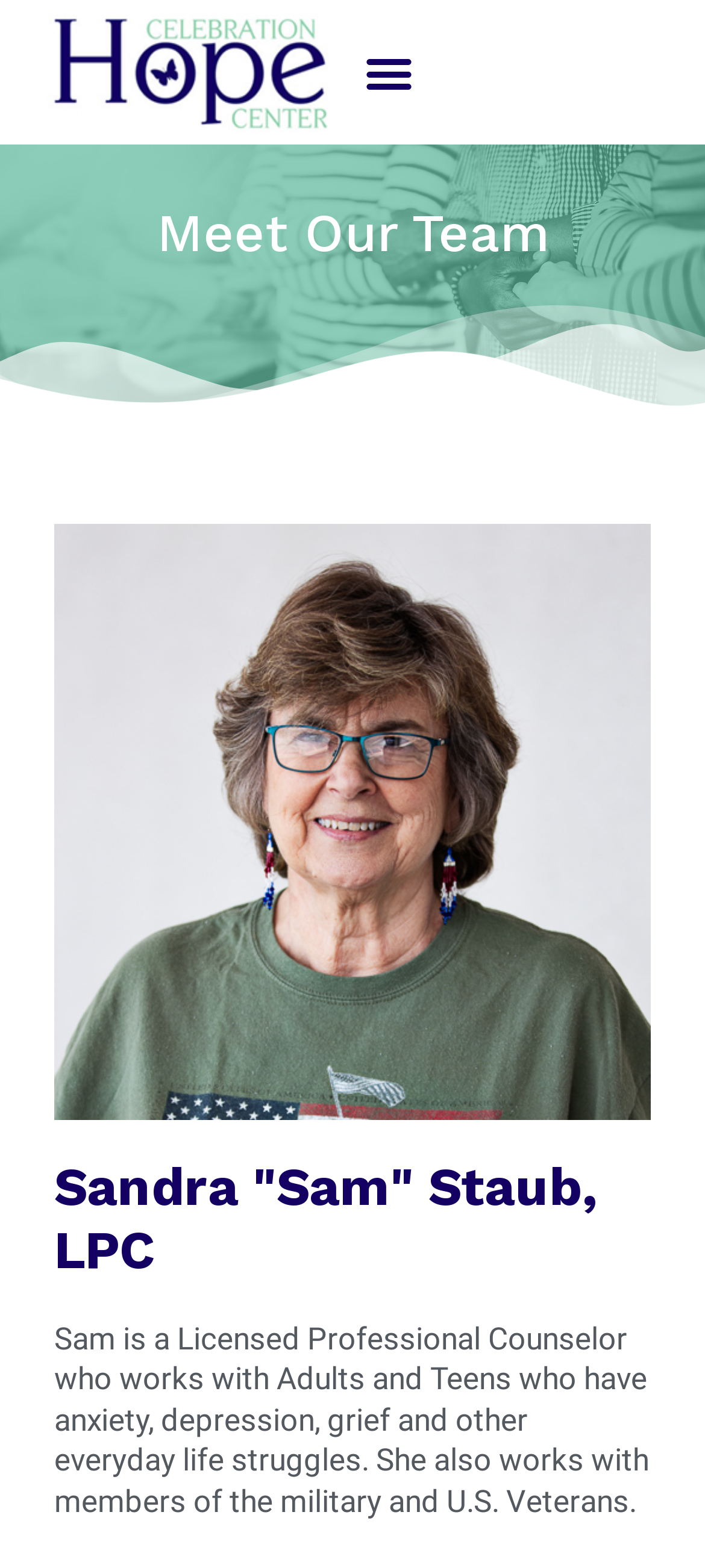What is the name of the center?
Kindly give a detailed and elaborate answer to the question.

The logo of the center is displayed at the top left corner of the webpage, and it is labeled as 'Celebration Hope Center Logo'.